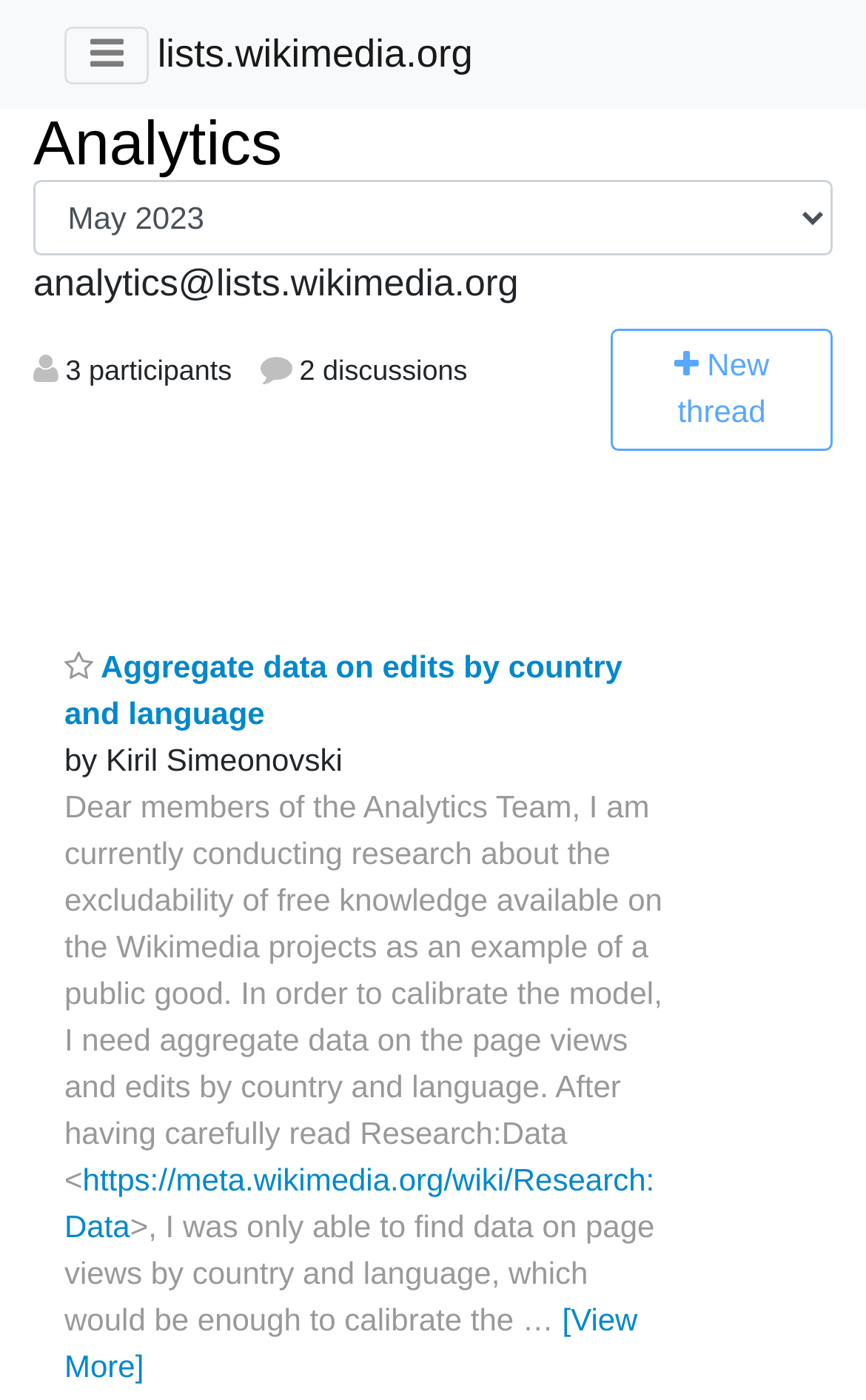Who is the author of the post?
Based on the image, provide your answer in one word or phrase.

Kiril Simeonovski